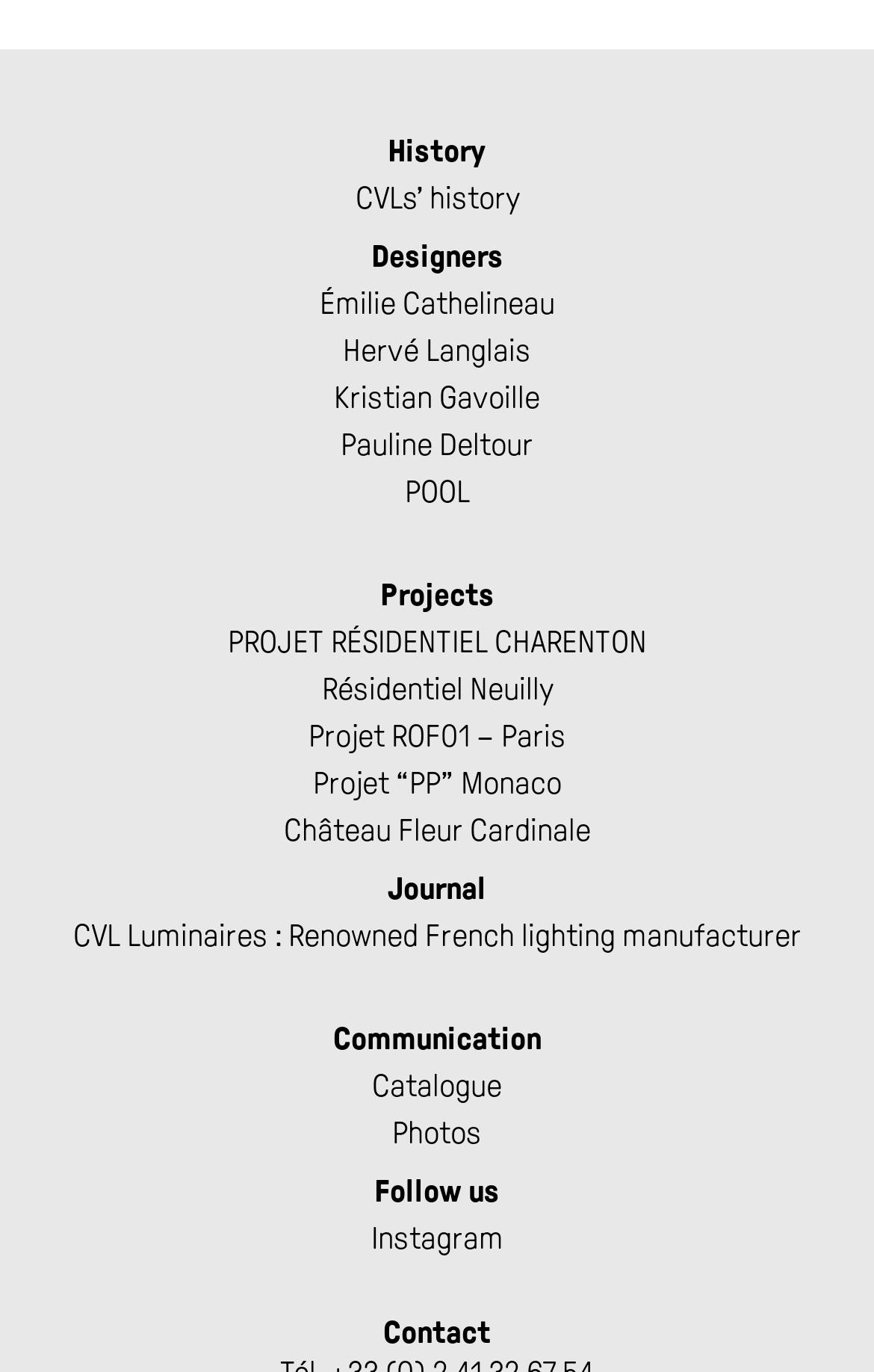Provide your answer in one word or a succinct phrase for the question: 
What is the first link on the webpage?

History